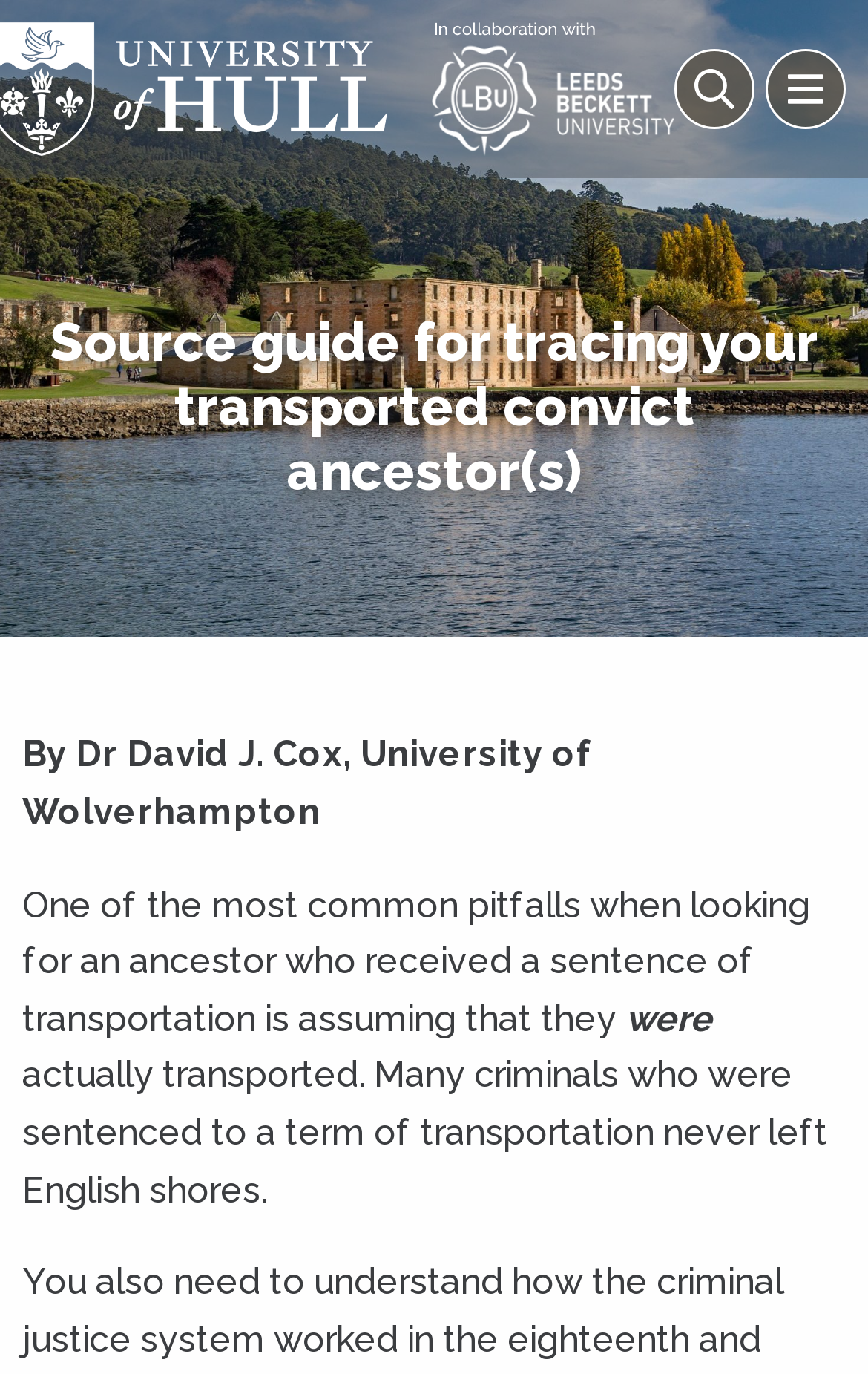Using the description "aria-label="Search" name="s" placeholder="Search here..."", locate and provide the bounding box of the UI element.

[0.0, 0.13, 1.0, 0.182]